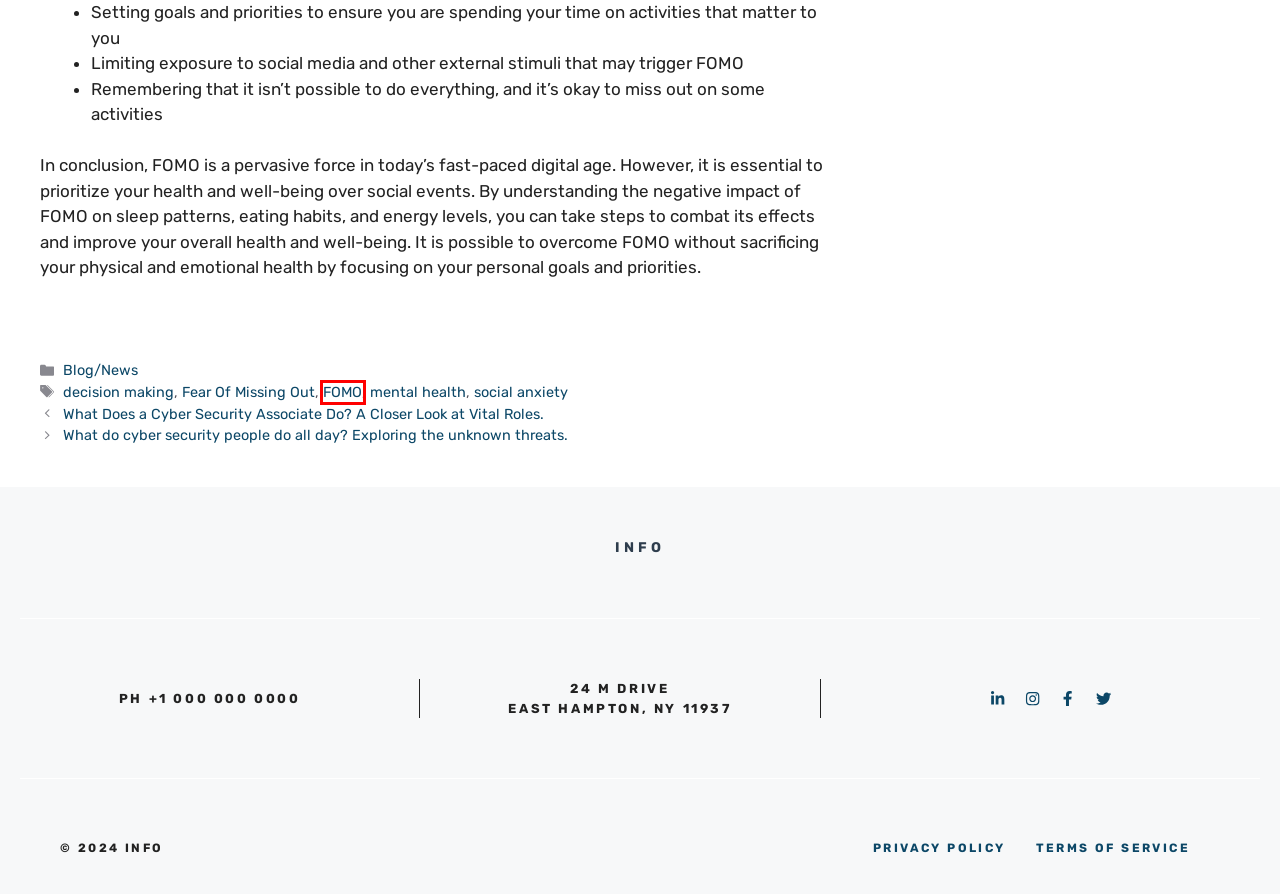Look at the screenshot of a webpage with a red bounding box and select the webpage description that best corresponds to the new page after clicking the element in the red box. Here are the options:
A. mental health - Cyber Insight
B. FOMO - Cyber Insight
C. What is the Cyber Security Strategy Objective? Protecting Against Breaches. - Cyber Insight
D. Fear Of Missing Out - Cyber Insight
E. decision making - Cyber Insight
F. What do cyber security people do all day? Exploring the unknown threats. - Cyber Insight
G. social anxiety - Cyber Insight
H. What Does a Cyber Security Associate Do? A Closer Look at Vital Roles. - Cyber Insight

B